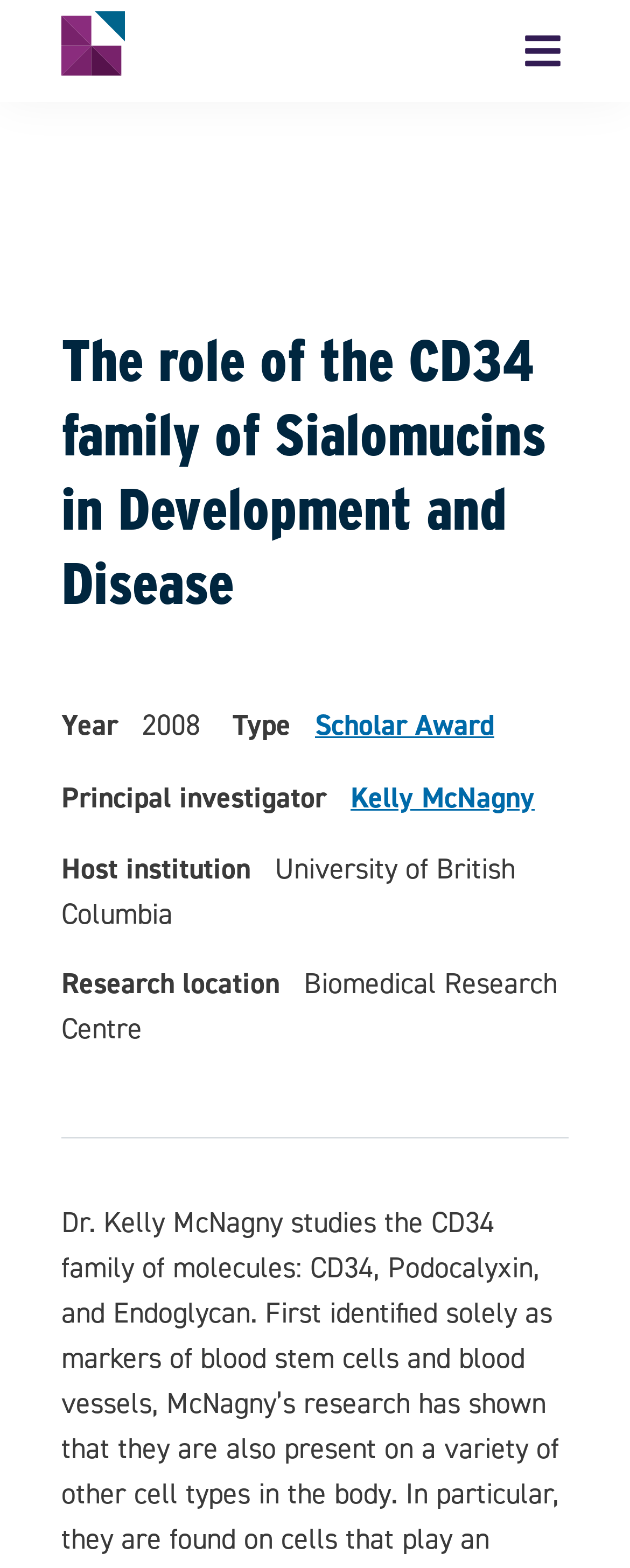What is the type of award?
Using the information from the image, provide a comprehensive answer to the question.

I found the answer by looking at the 'Type' label and its corresponding link 'Scholar Award' which is located below the 'Year' label.